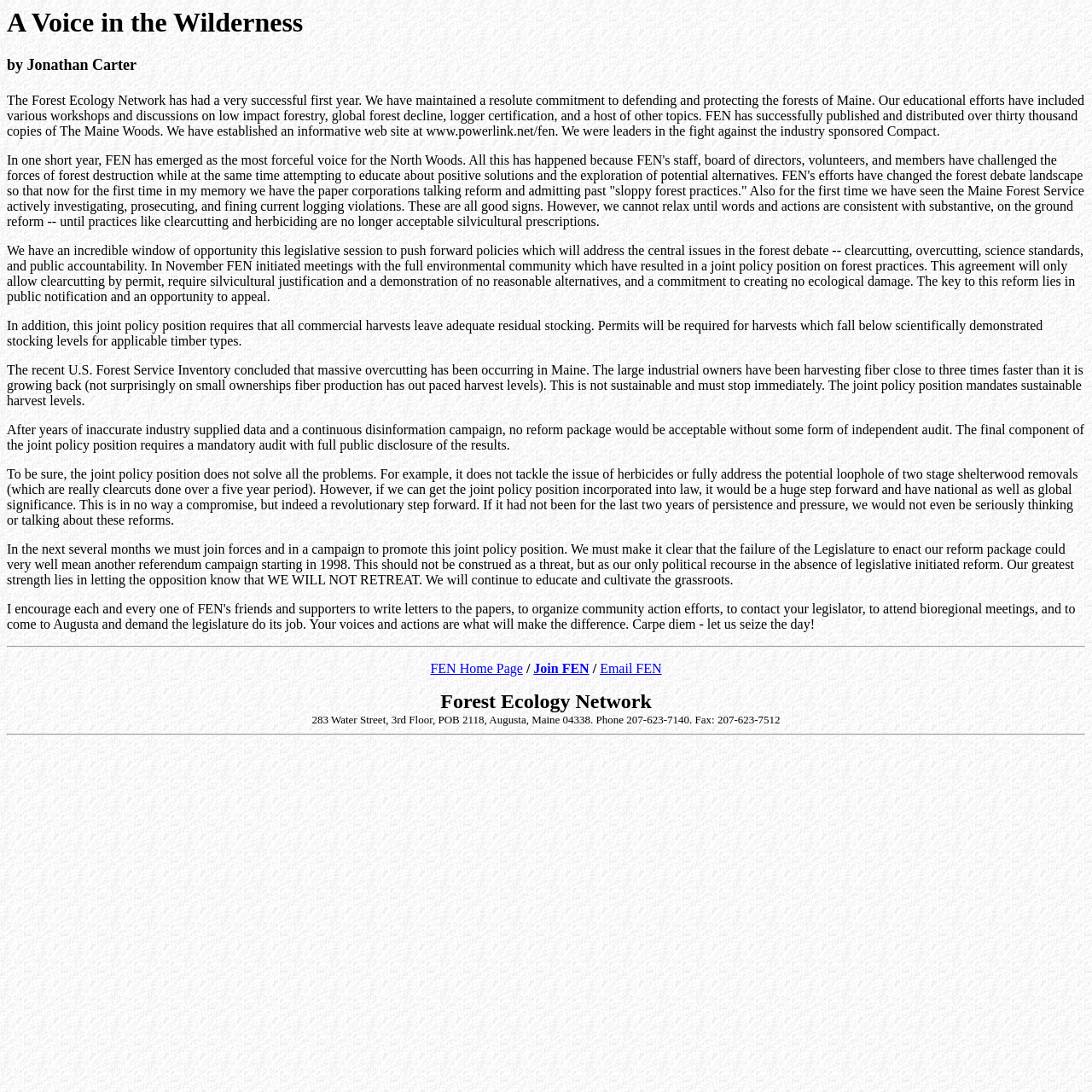Please reply to the following question with a single word or a short phrase:
What is the requirement for commercial harvests?

Leave adequate residual stocking